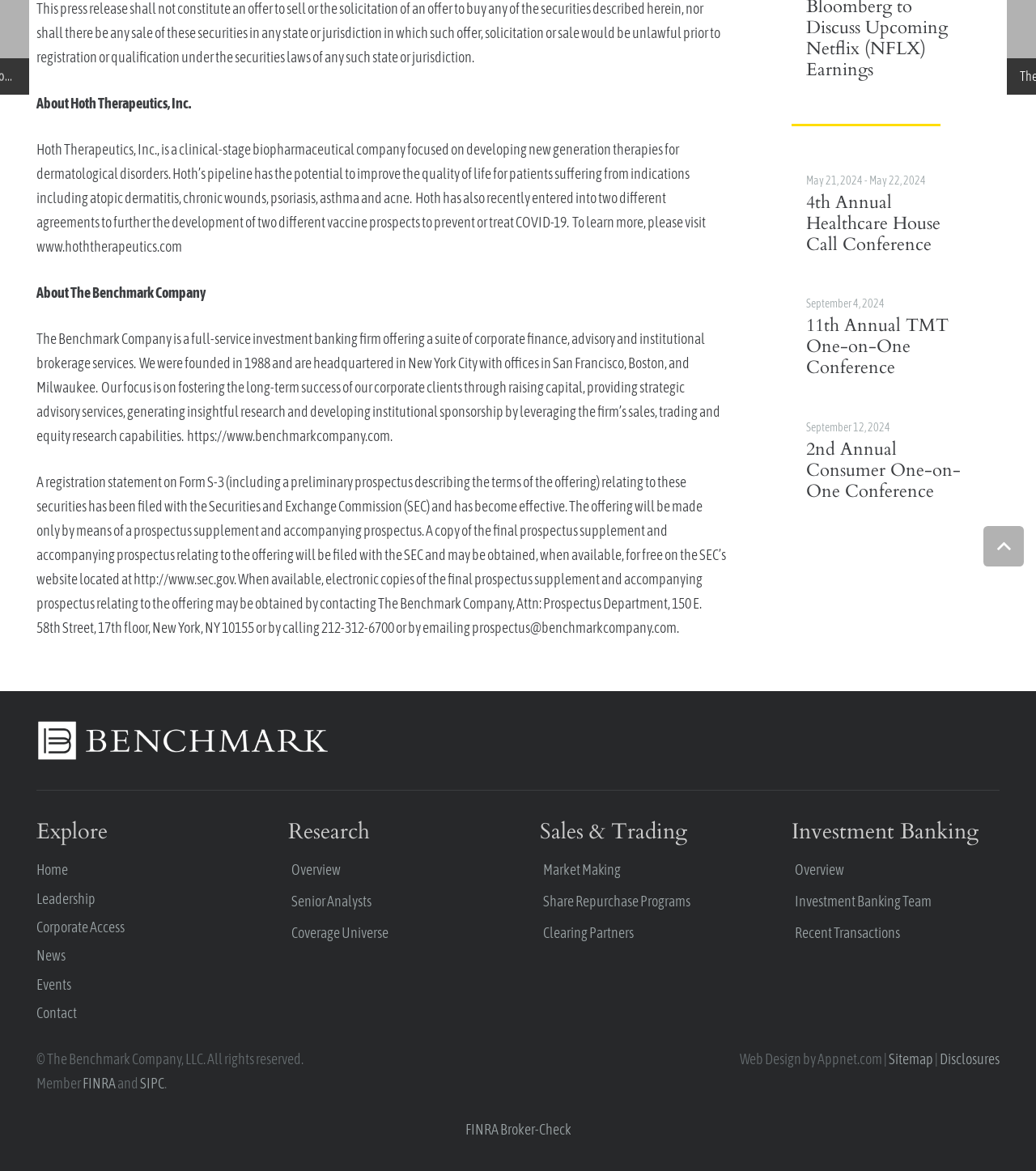Locate the UI element described by Recent Transactions and provide its bounding box coordinates. Use the format (top-left x, top-left y, bottom-right x, bottom-right y) with all values as floating point numbers between 0 and 1.

[0.767, 0.789, 0.868, 0.804]